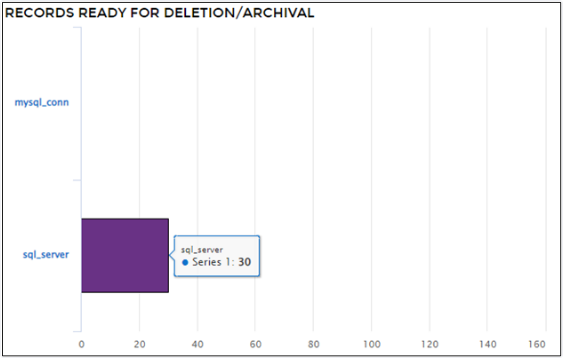What color is the bar associated with 'sql_server'?
Use the screenshot to answer the question with a single word or phrase.

purple